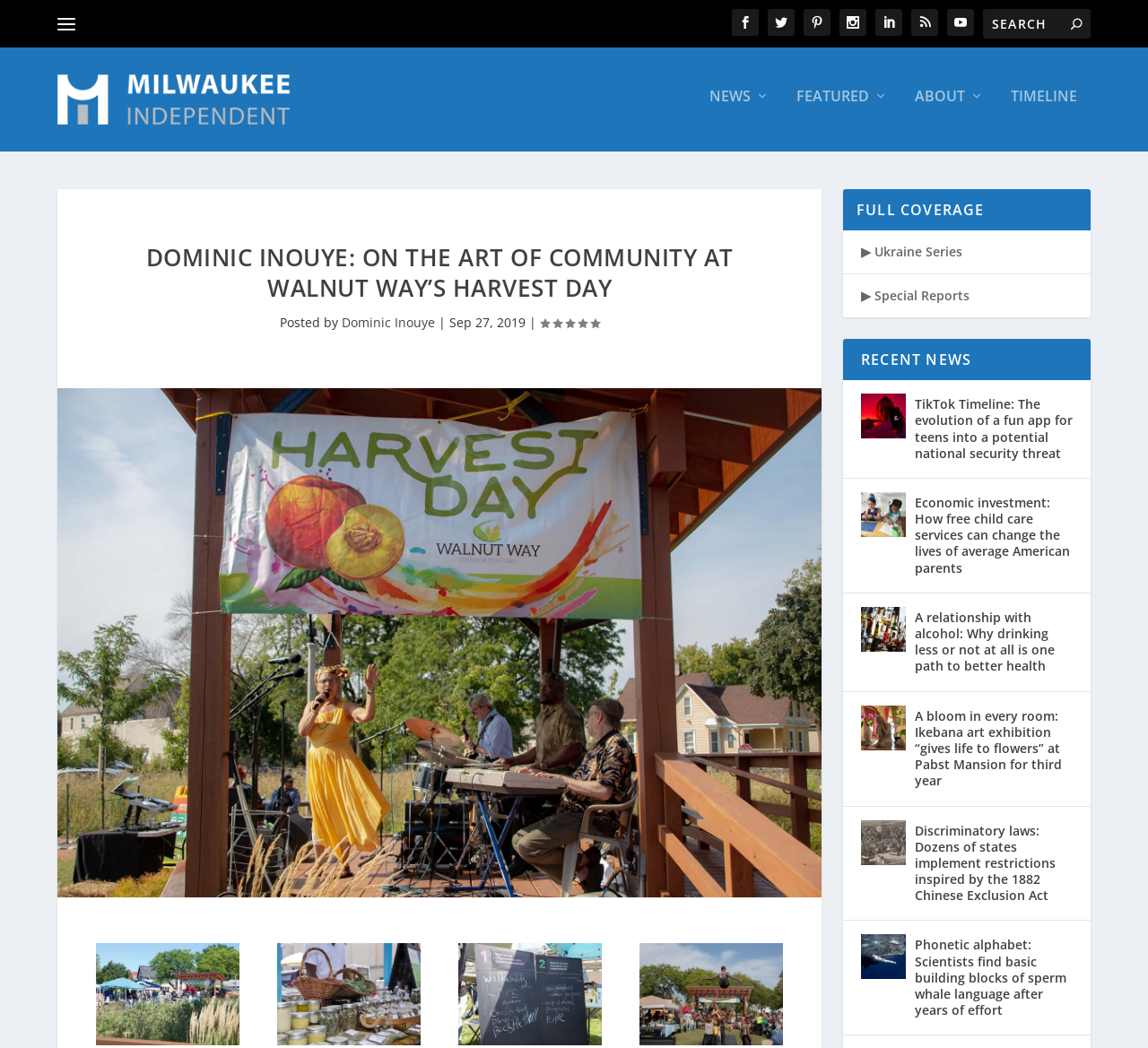Please determine the bounding box coordinates of the element's region to click in order to carry out the following instruction: "Read about TikTok Timeline". The coordinates should be four float numbers between 0 and 1, i.e., [left, top, right, bottom].

[0.75, 0.369, 0.789, 0.412]